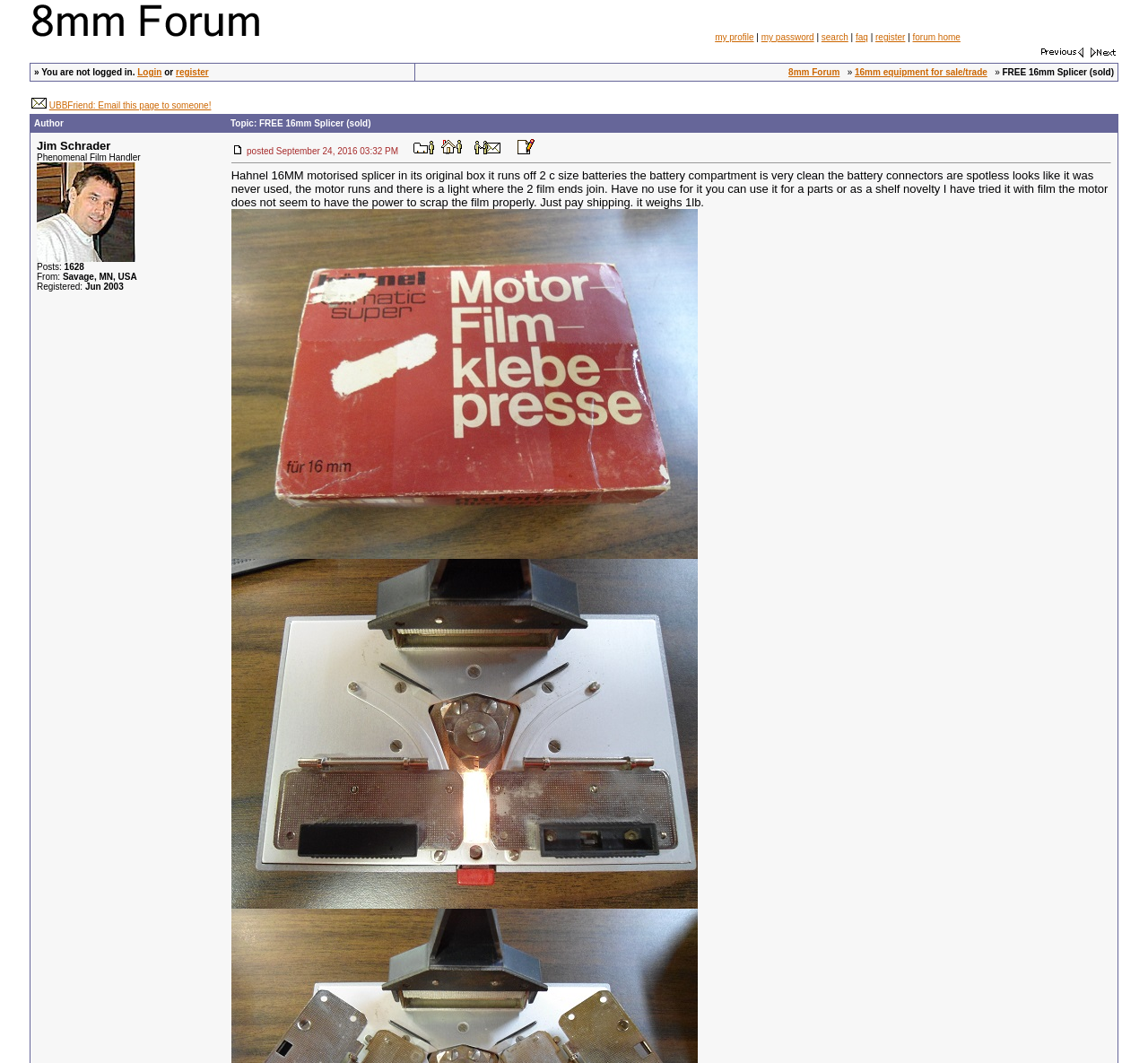Locate the bounding box coordinates of the element that should be clicked to execute the following instruction: "Click on the 'Send New Private Message' link".

[0.413, 0.138, 0.436, 0.147]